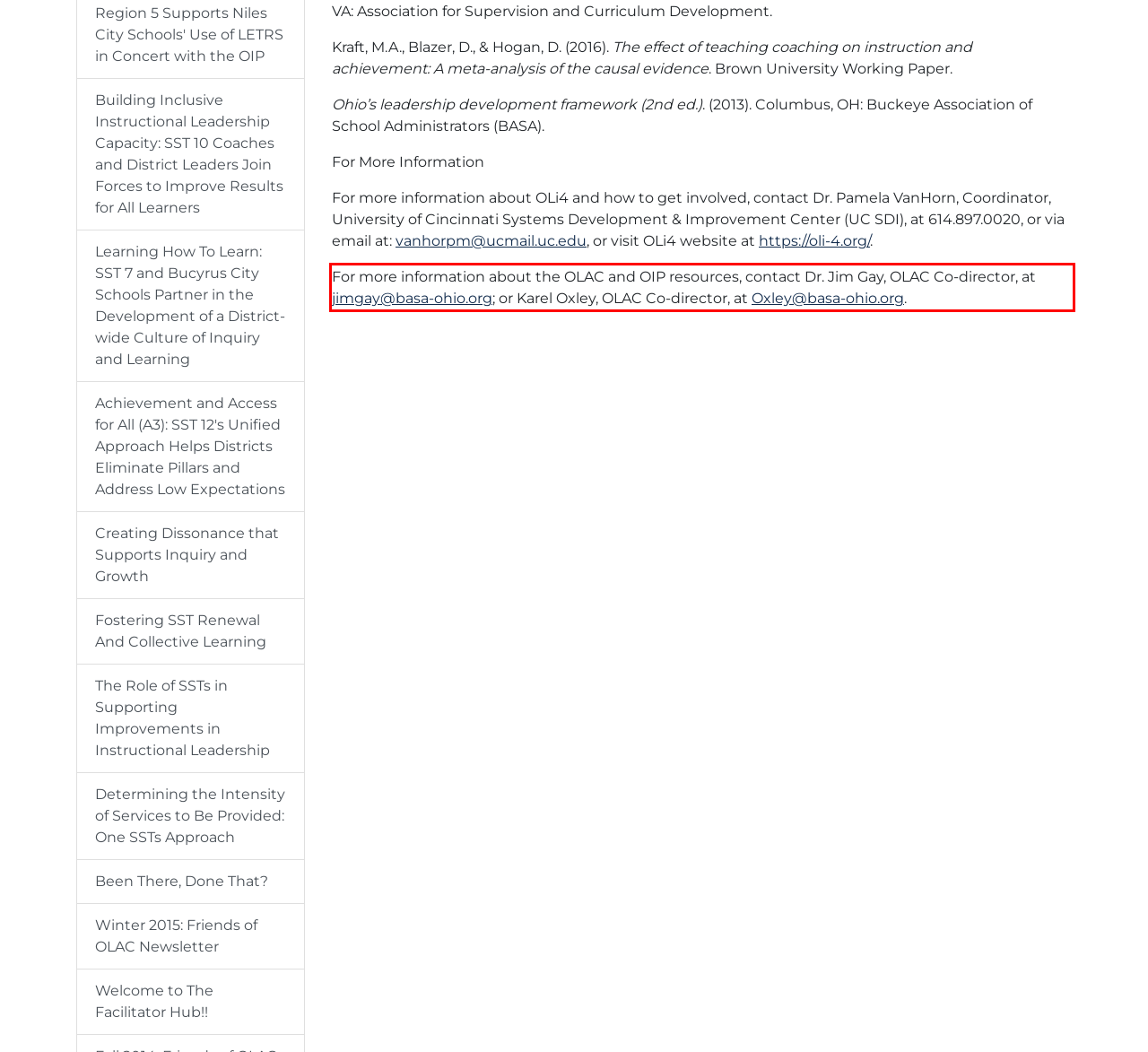Examine the screenshot of the webpage, locate the red bounding box, and perform OCR to extract the text contained within it.

For more information about the OLAC and OIP resources, contact Dr. Jim Gay, OLAC Co-director, at jimgay@basa-ohio.org; or Karel Oxley, OLAC Co-director, at Oxley@basa-ohio.org.